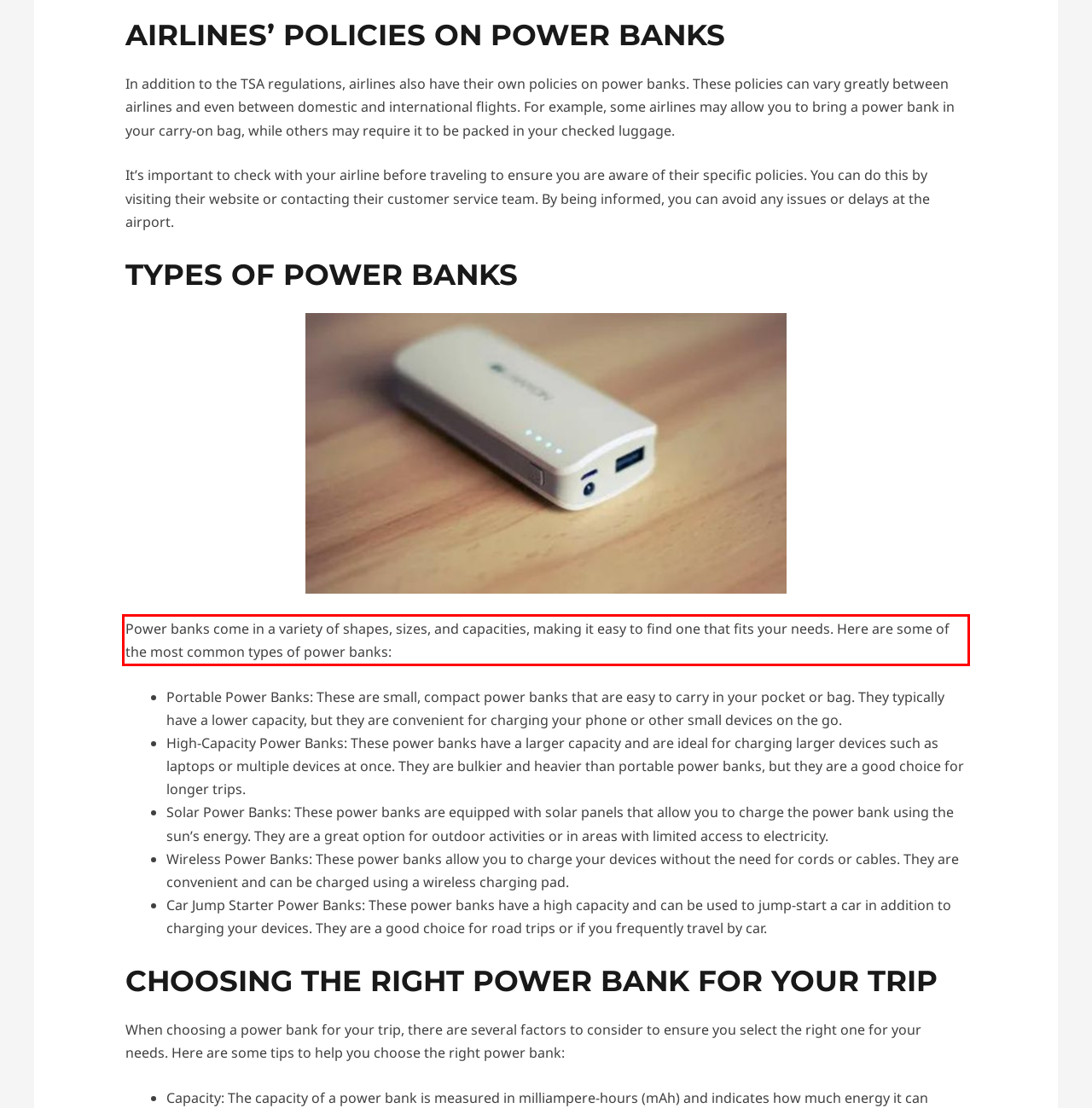Identify the text inside the red bounding box in the provided webpage screenshot and transcribe it.

Power banks come in a variety of shapes, sizes, and capacities, making it easy to find one that fits your needs. Here are some of the most common types of power banks: